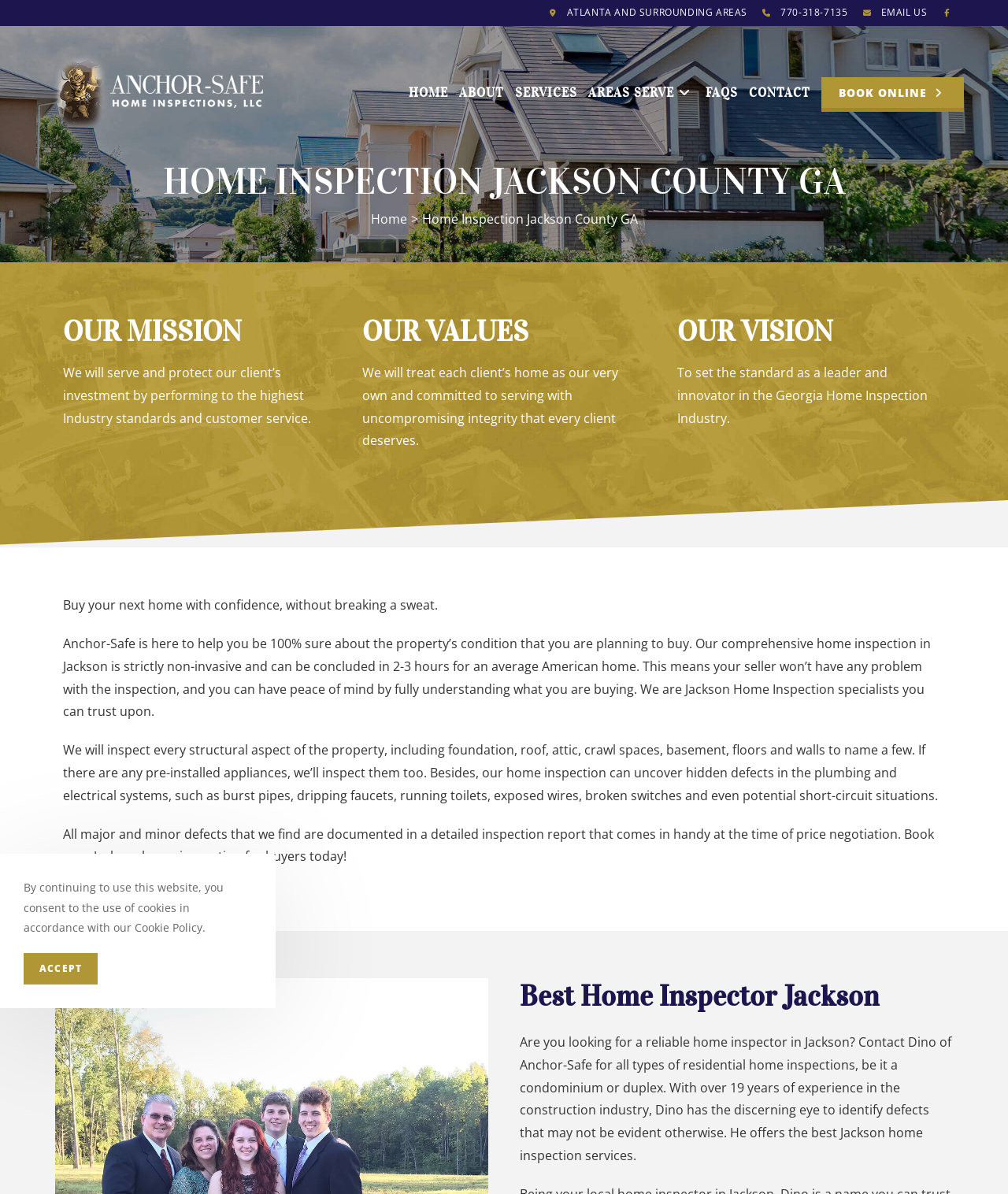What is the purpose of the home inspection service?
Please provide a single word or phrase answer based on the image.

To give buyers peace of mind